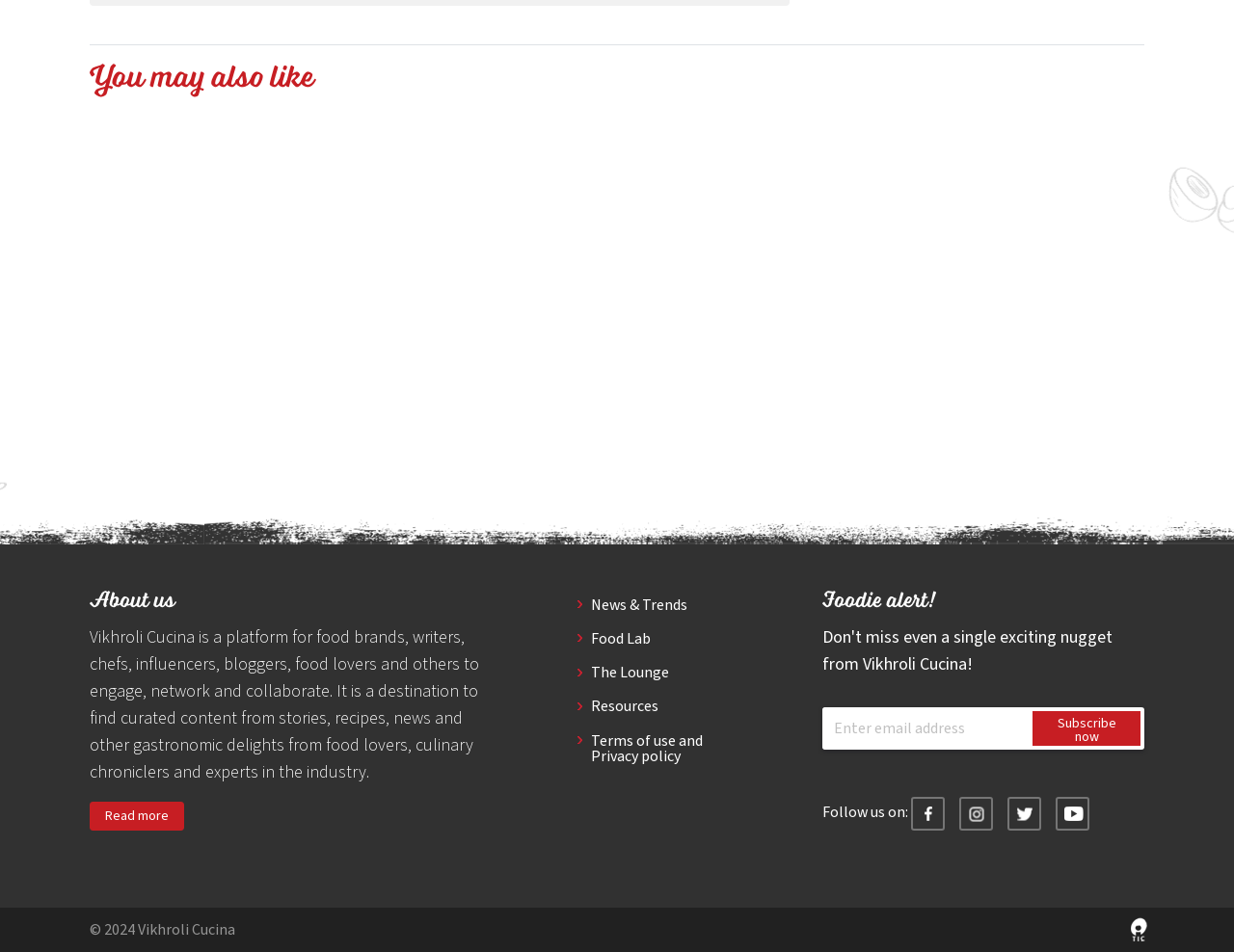Based on the description "parent_node: Follow us on:", find the bounding box of the specified UI element.

[0.777, 0.837, 0.805, 0.873]